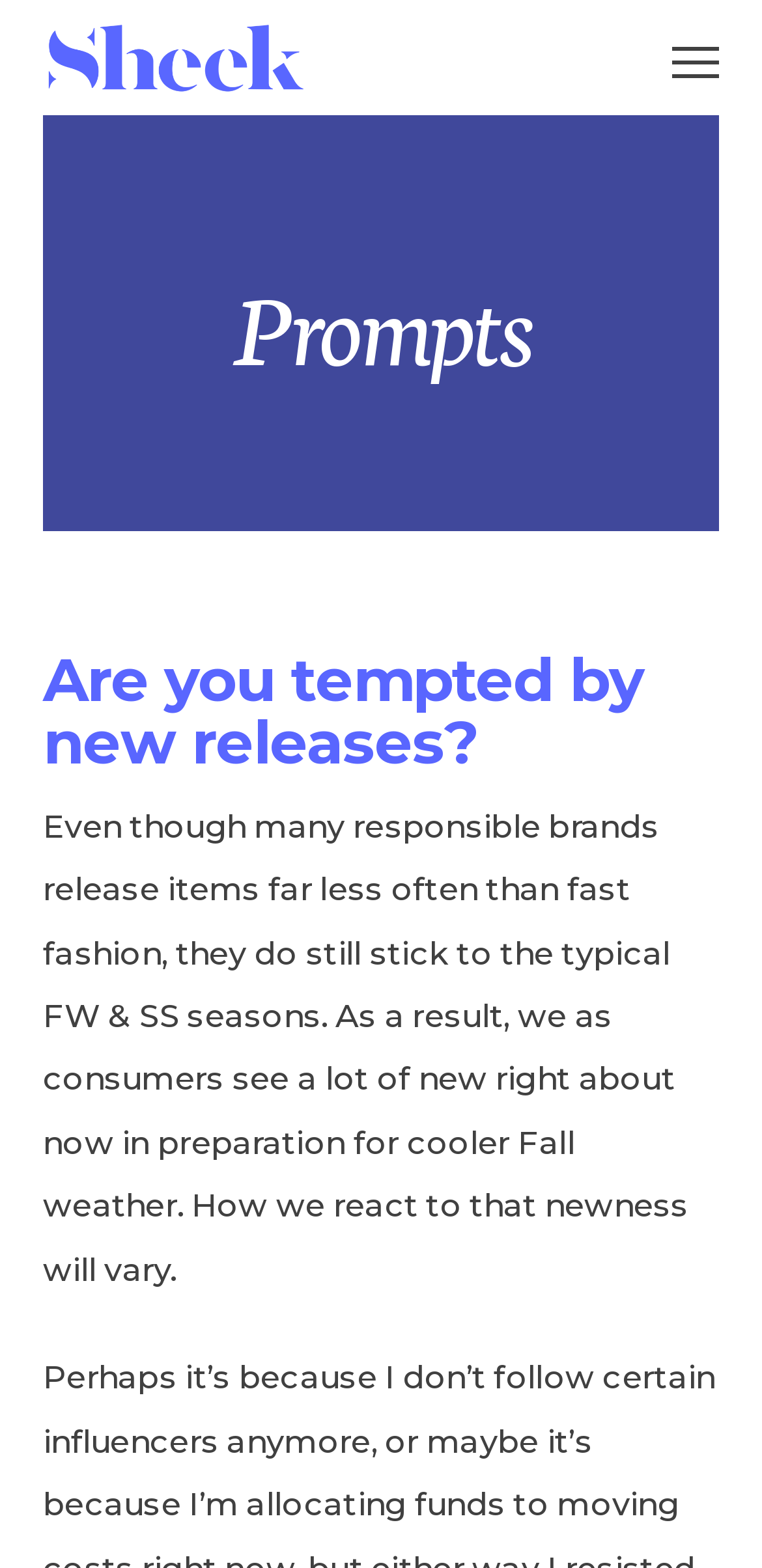What is the tone of the article?
Using the image as a reference, answer the question in detail.

The tone of the article can be inferred from the language and structure of the text, which appears to be providing information and discussing a topic in a neutral and objective manner, rather than persuading or entertaining the reader.